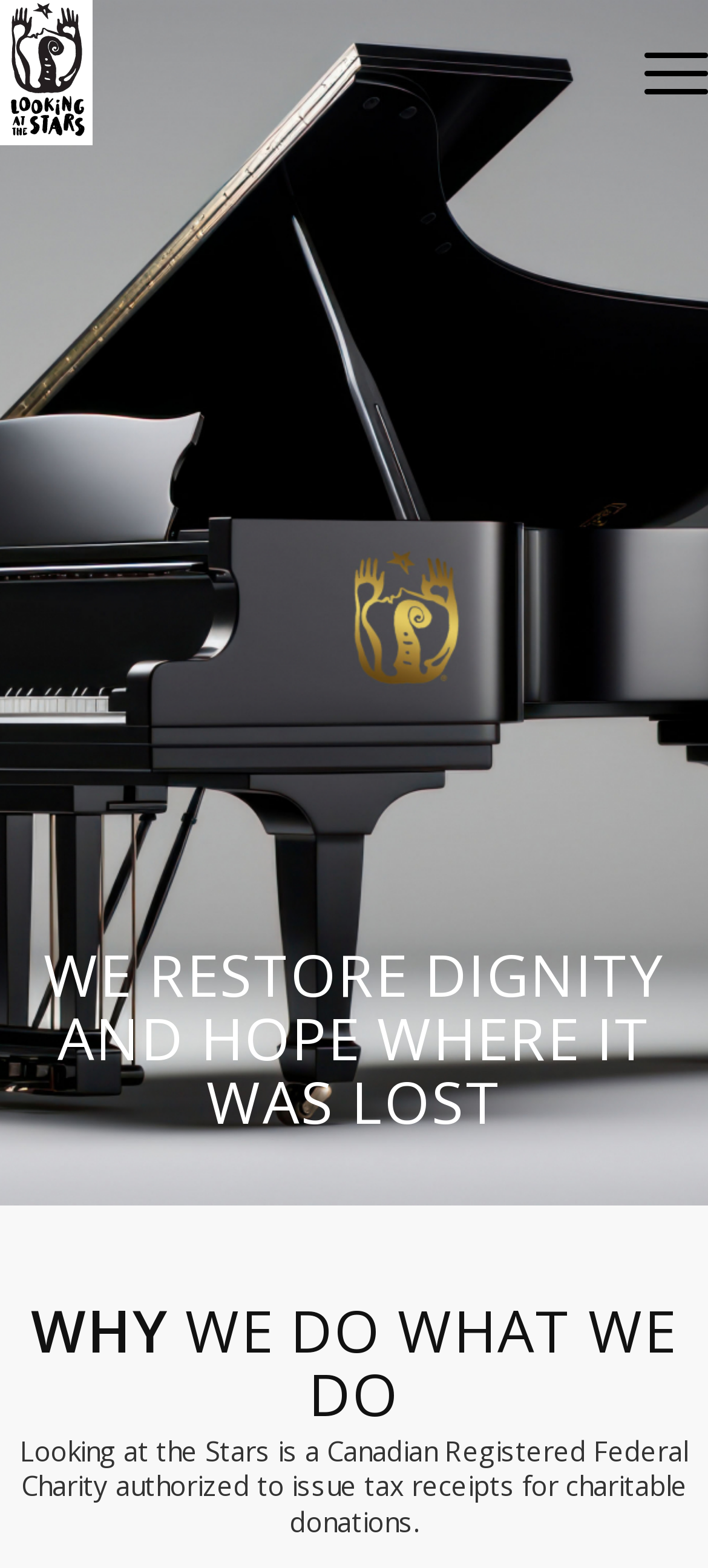Given the description of the UI element: "aria-label="Looking at the Stars"", predict the bounding box coordinates in the form of [left, top, right, bottom], with each value being a float between 0 and 1.

[0.0, 0.0, 0.8, 0.093]